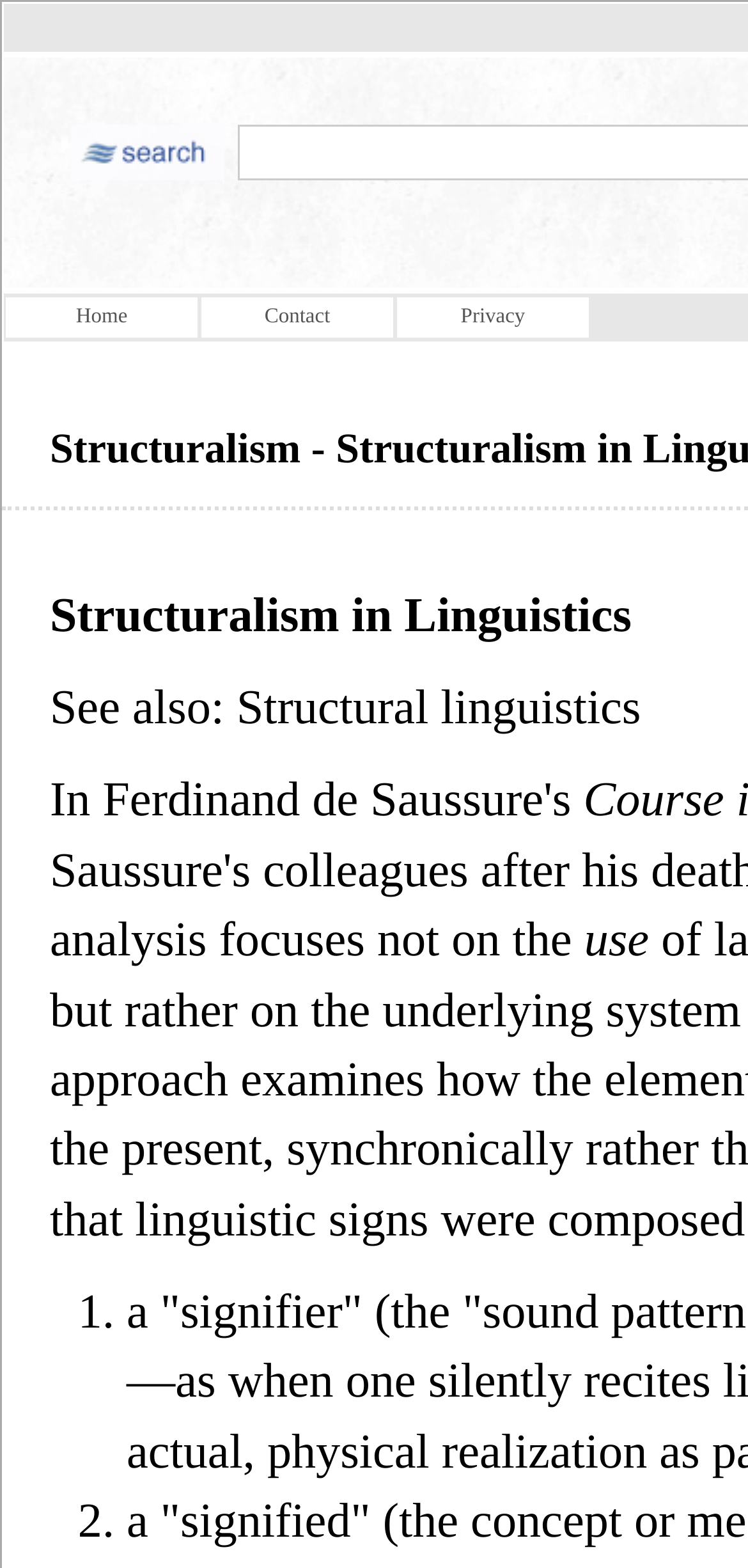What is the first menu item?
Based on the screenshot, provide a one-word or short-phrase response.

Home